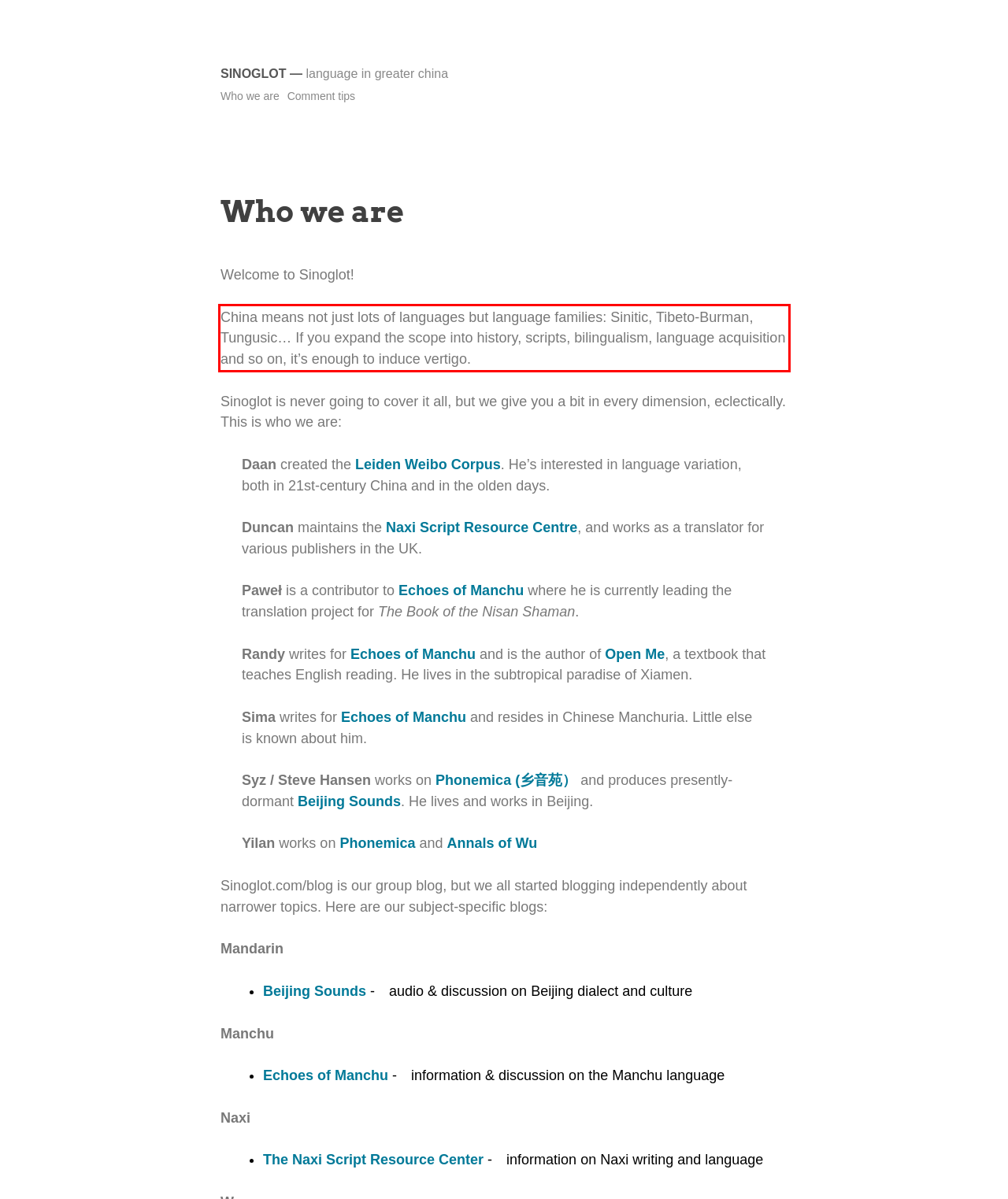You are given a webpage screenshot with a red bounding box around a UI element. Extract and generate the text inside this red bounding box.

China means not just lots of languages but language families: Sinitic, Tibeto-Burman, Tungusic… If you expand the scope into history, scripts, bilingualism, language acquisition and so on, it’s enough to induce vertigo.